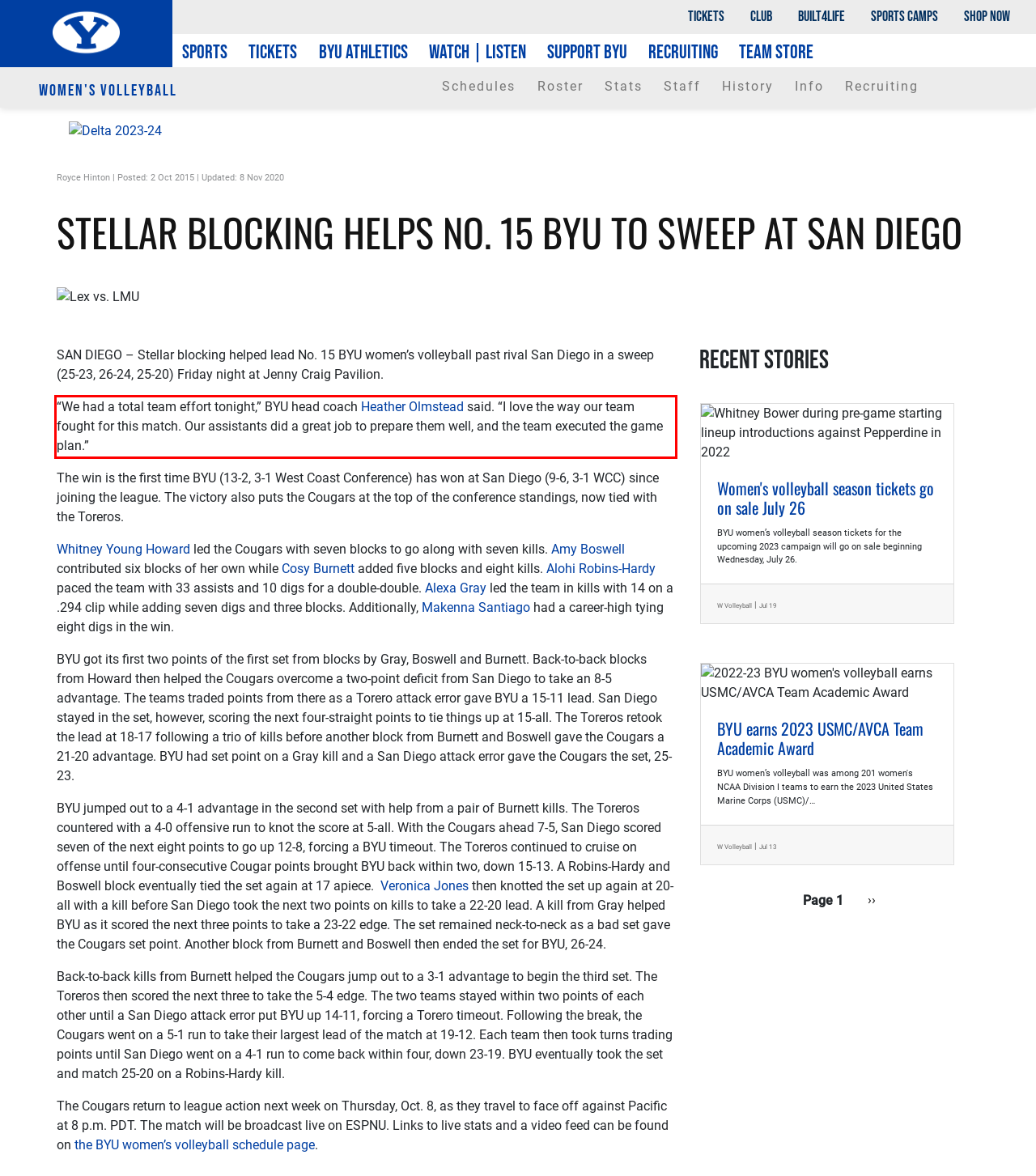Analyze the screenshot of a webpage where a red rectangle is bounding a UI element. Extract and generate the text content within this red bounding box.

“We had a total team effort tonight,” BYU head coach Heather Olmstead said. “I love the way our team fought for this match. Our assistants did a great job to prepare them well, and the team executed the game plan.”